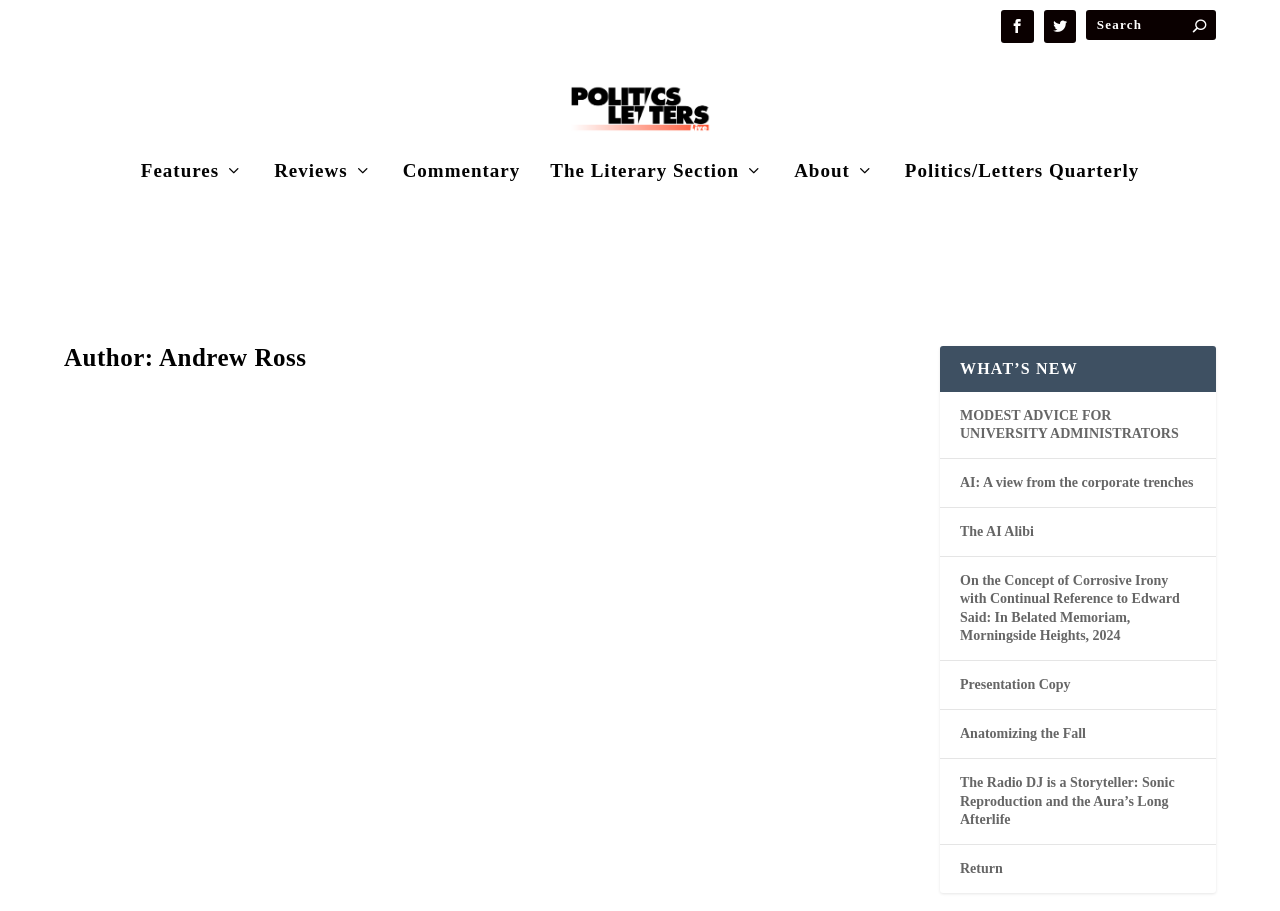Reply to the question with a brief word or phrase: Who is the author of the article 'Under Conditions Not of Our Choosing'?

Andrew Ross